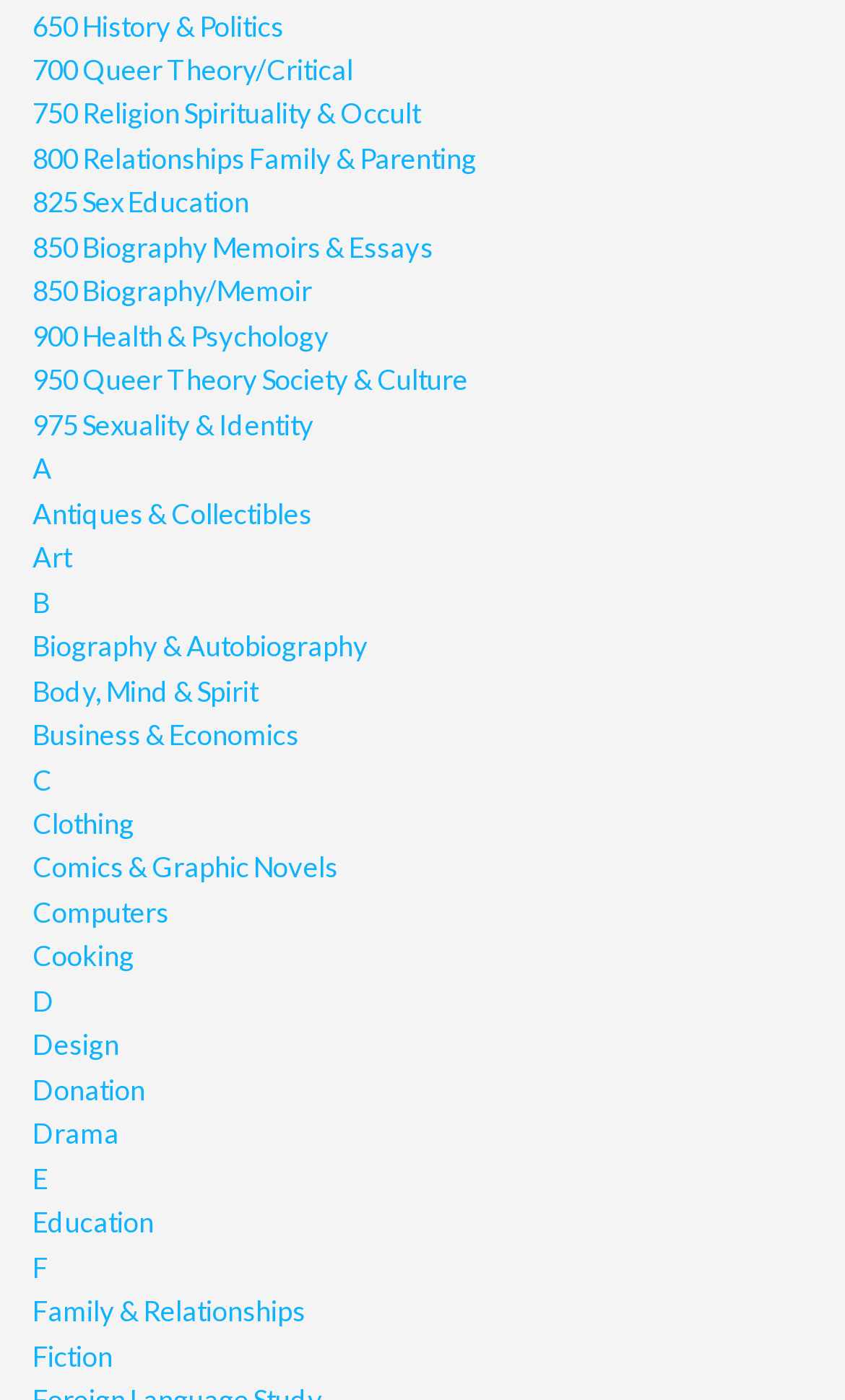How many categories are listed?
Give a one-word or short phrase answer based on the image.

30